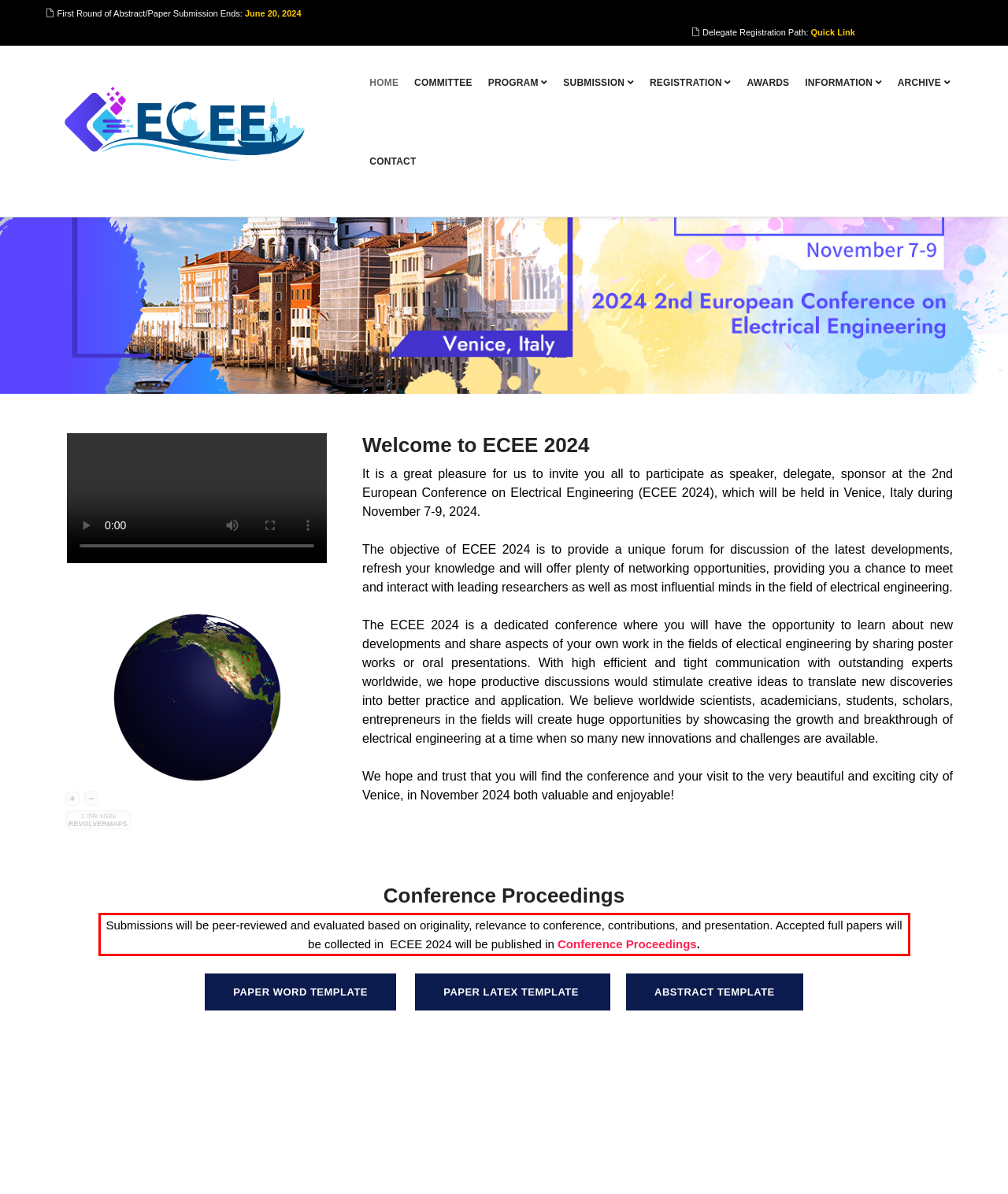You have a screenshot of a webpage with a UI element highlighted by a red bounding box. Use OCR to obtain the text within this highlighted area.

Submissions will be peer-reviewed and evaluated based on originality, relevance to conference, contributions, and presentation. Accepted full papers will be collected in ECEE 2024 will be published in Conference Proceedings.